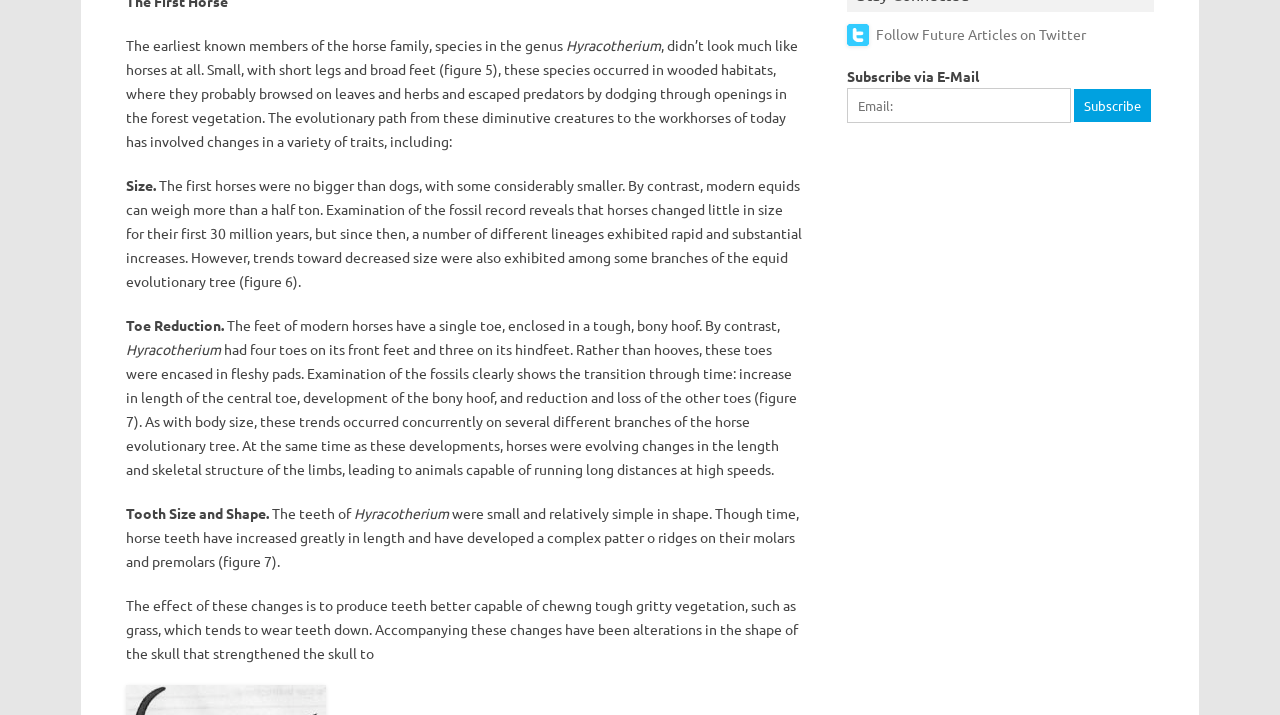Please provide the bounding box coordinate of the region that matches the element description: name="email" placeholder="Email:". Coordinates should be in the format (top-left x, top-left y, bottom-right x, bottom-right y) and all values should be between 0 and 1.

[0.661, 0.123, 0.836, 0.172]